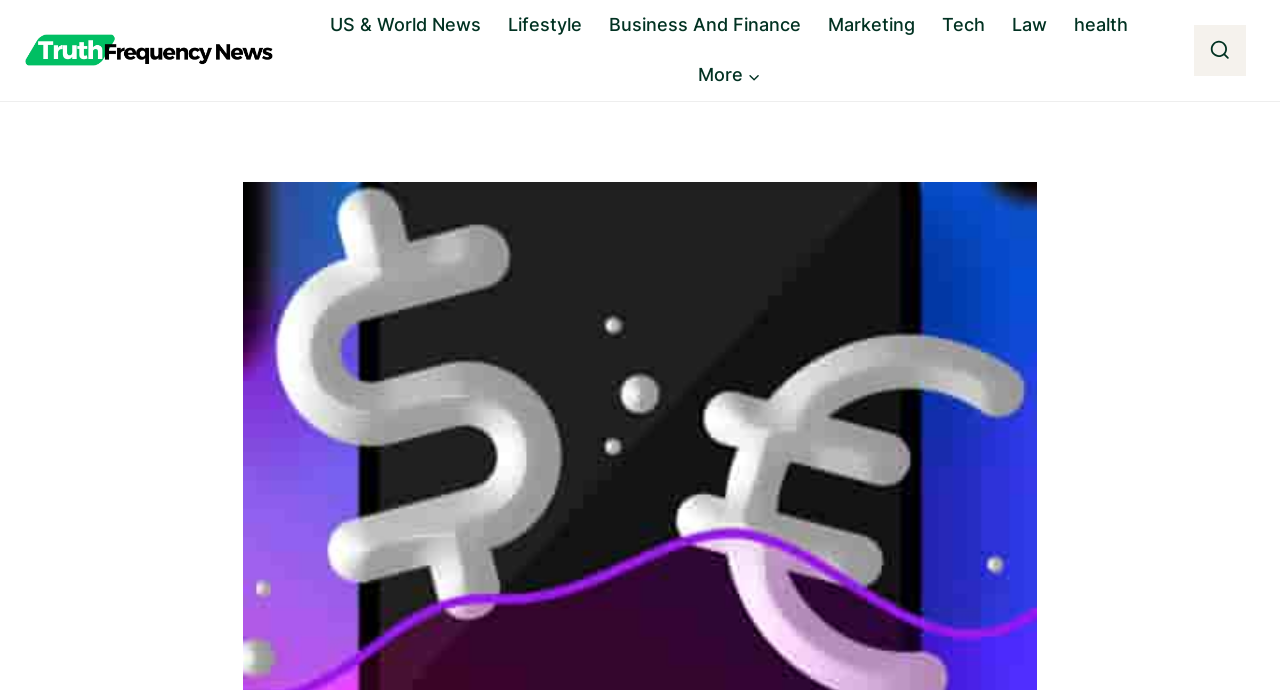Determine the bounding box coordinates of the region that needs to be clicked to achieve the task: "go to Truth Frequency News".

[0.019, 0.048, 0.214, 0.098]